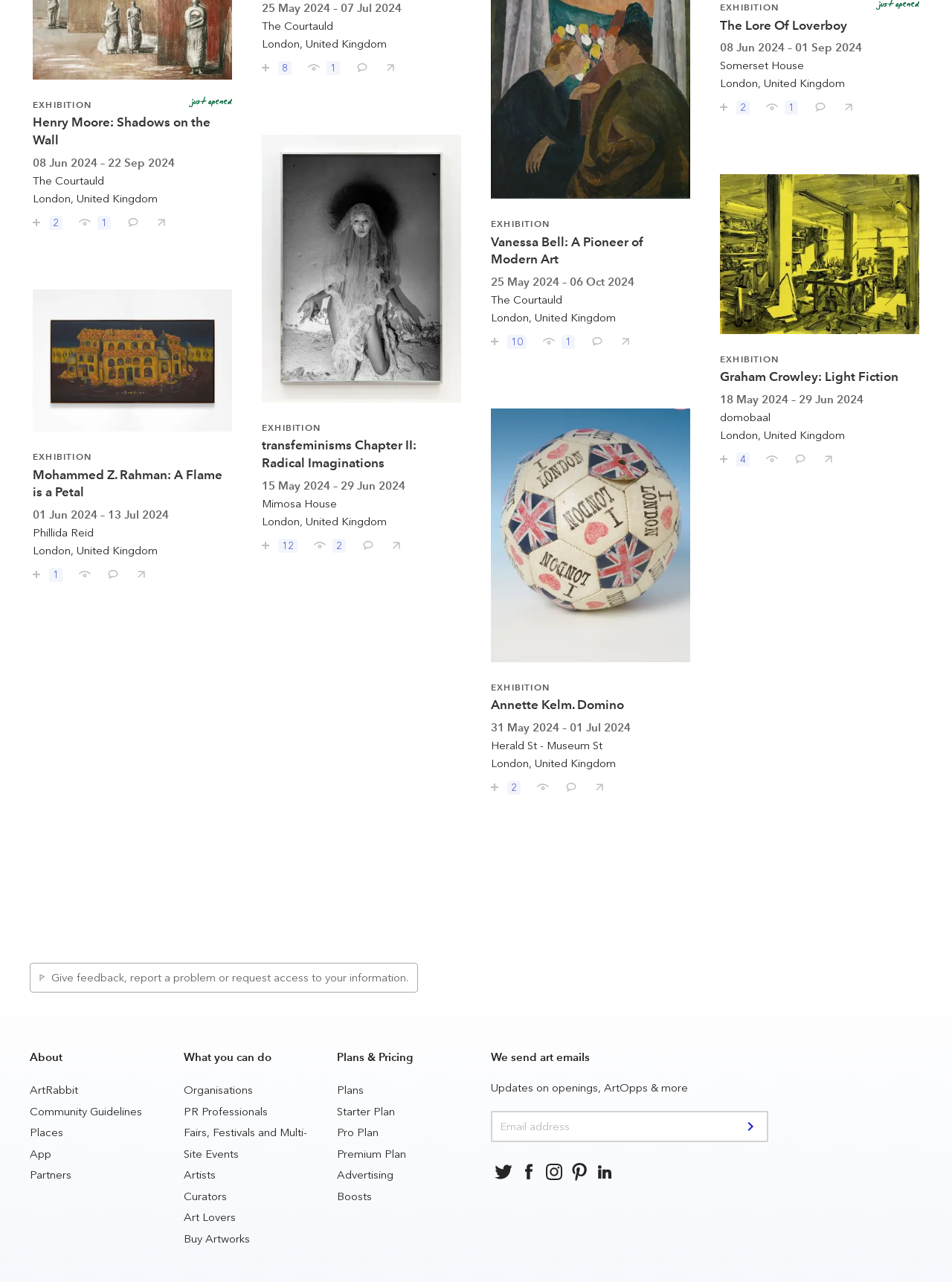What is the date range of the 'transfeminisms Chapter II: Radical Imaginations' exhibition?
Based on the visual, give a brief answer using one word or a short phrase.

15 May 2024 – 29 Jun 2024